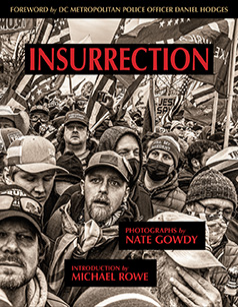From the details in the image, provide a thorough response to the question: Who wrote the foreword for the book?

The caption states that the foreword is written by DC Metropolitan Police Officer Daniel Hodges, which adds a law enforcement perspective to the book and provides additional insight into the events of January 6.